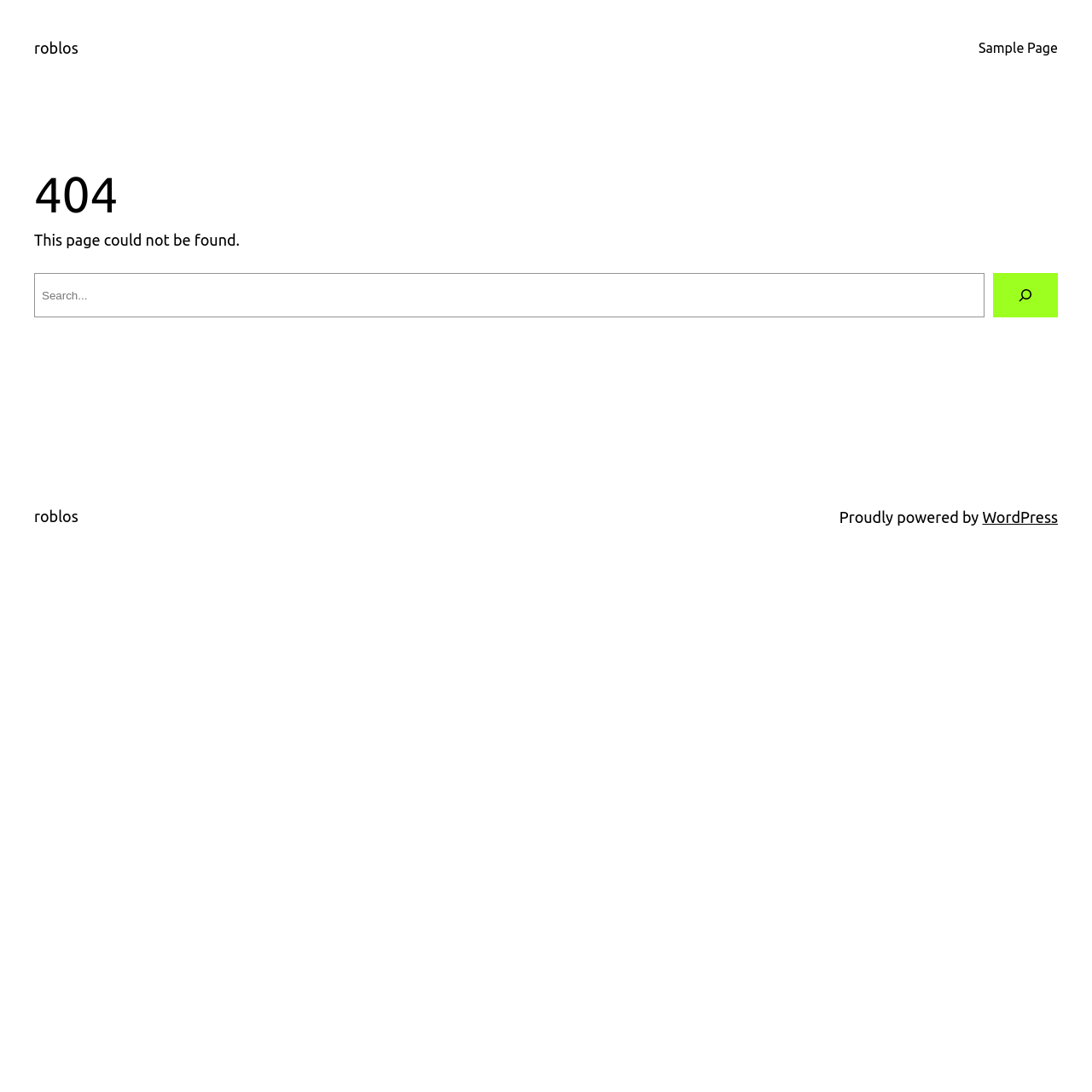How many links are present in the footer section?
Kindly offer a comprehensive and detailed response to the question.

The footer section is represented by the contentinfo element, which has three child elements: two links and a static text element. The links are to 'roblos' and 'WordPress', and the static text element displays the message 'Proudly powered by'.